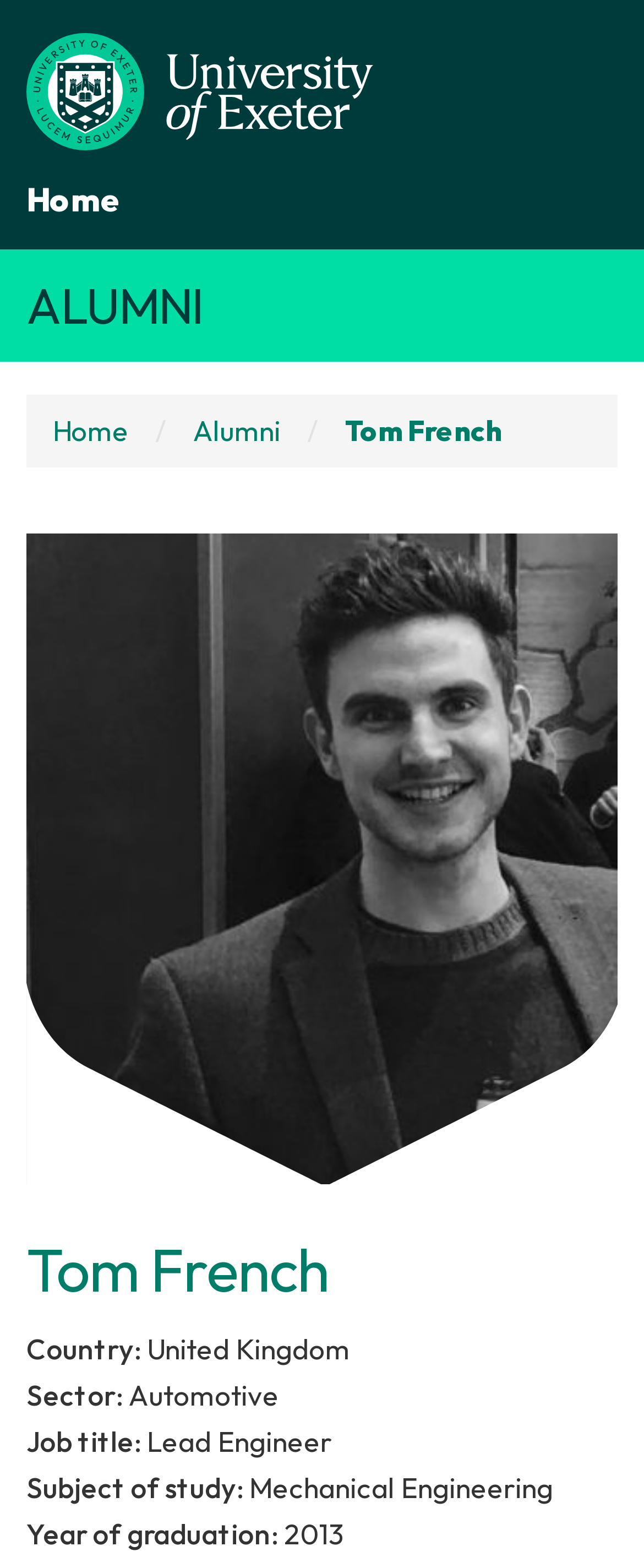What is Tom French's country?
Look at the image and construct a detailed response to the question.

I found the answer by looking at the section that describes Tom French's information, where it lists his country as 'United Kingdom'.